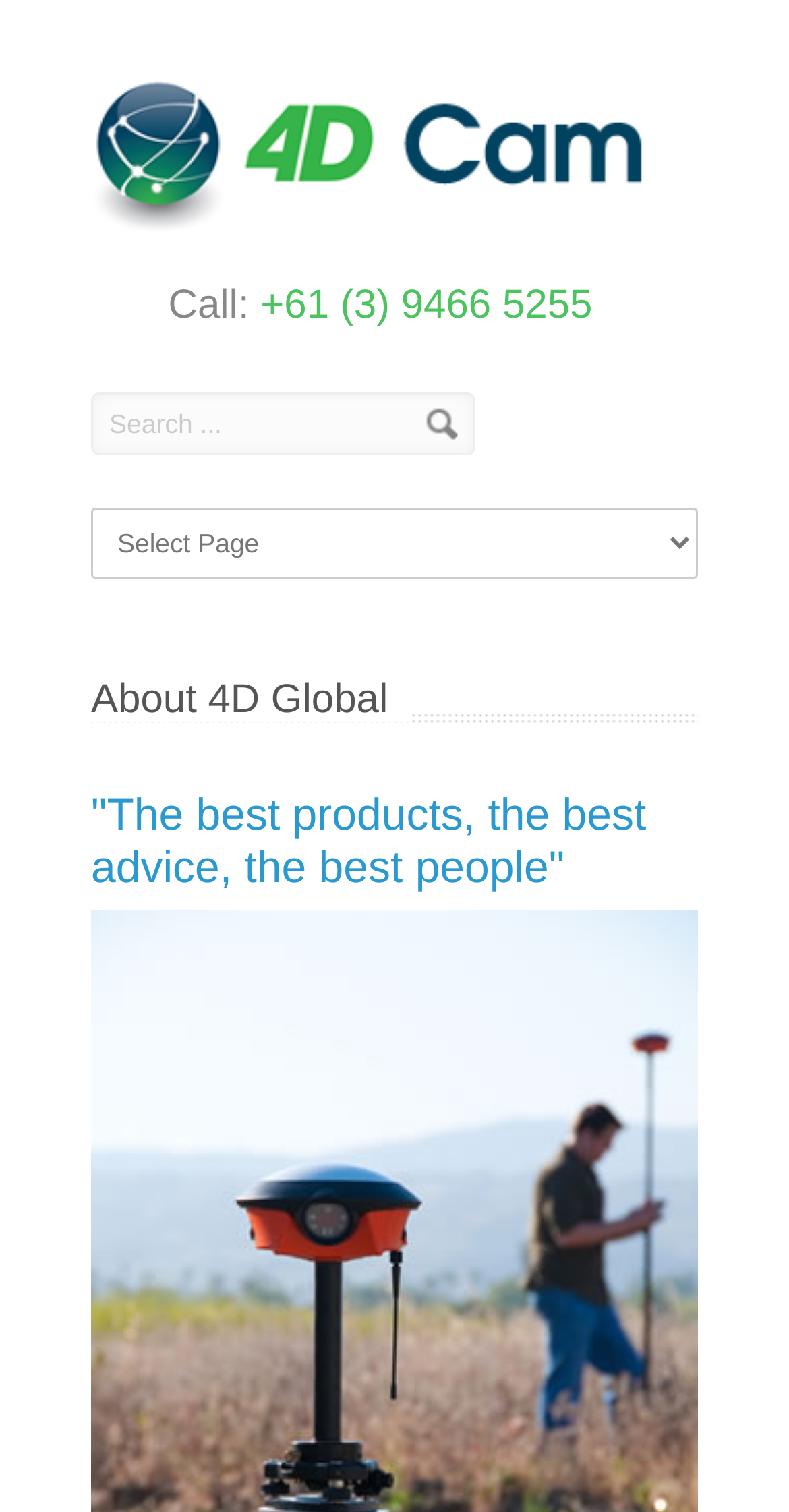Kindly respond to the following question with a single word or a brief phrase: 
Is the menu of the combobox expanded?

No